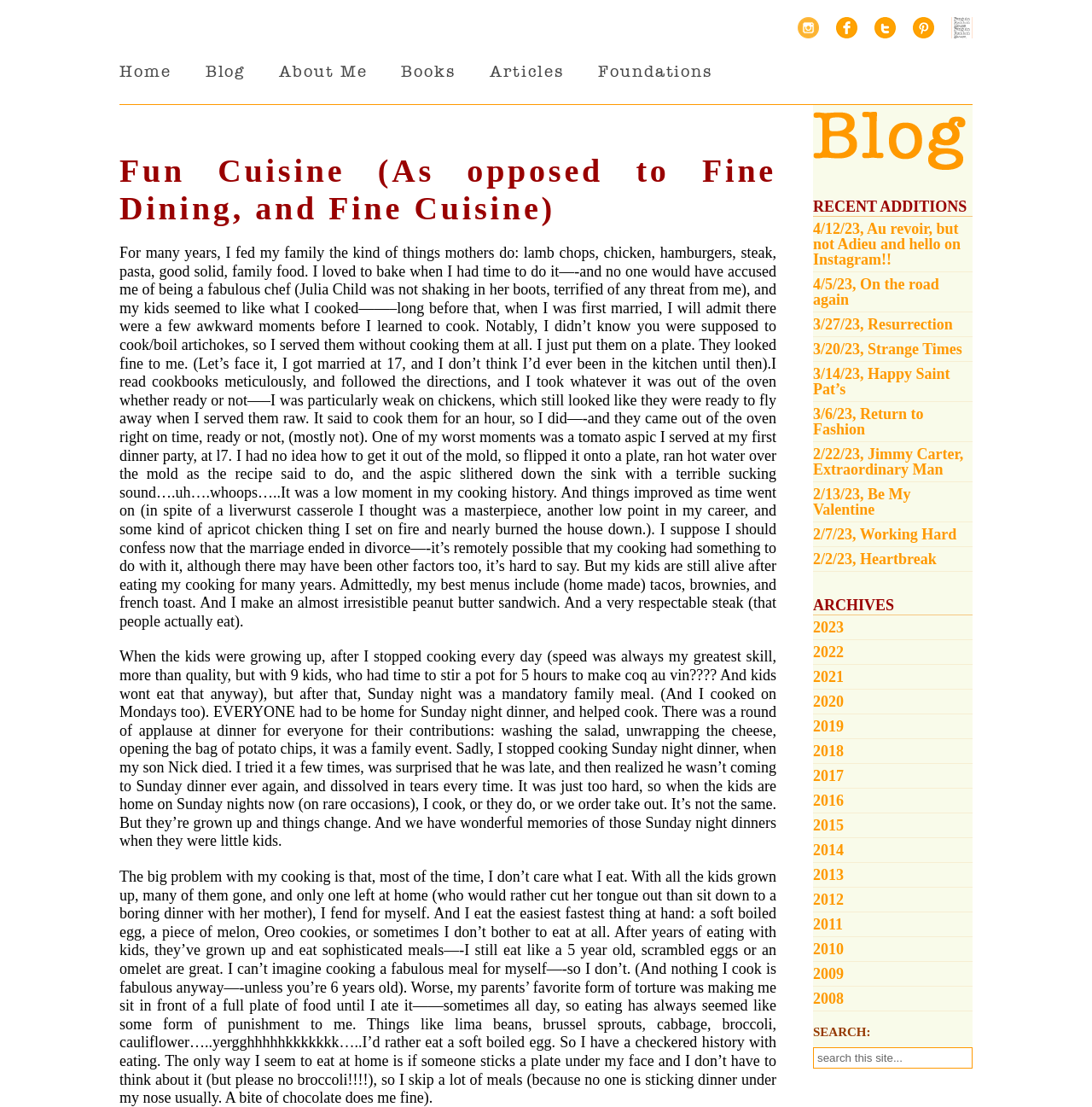Why did the author stop cooking Sunday night dinner?
From the screenshot, supply a one-word or short-phrase answer.

Son's death